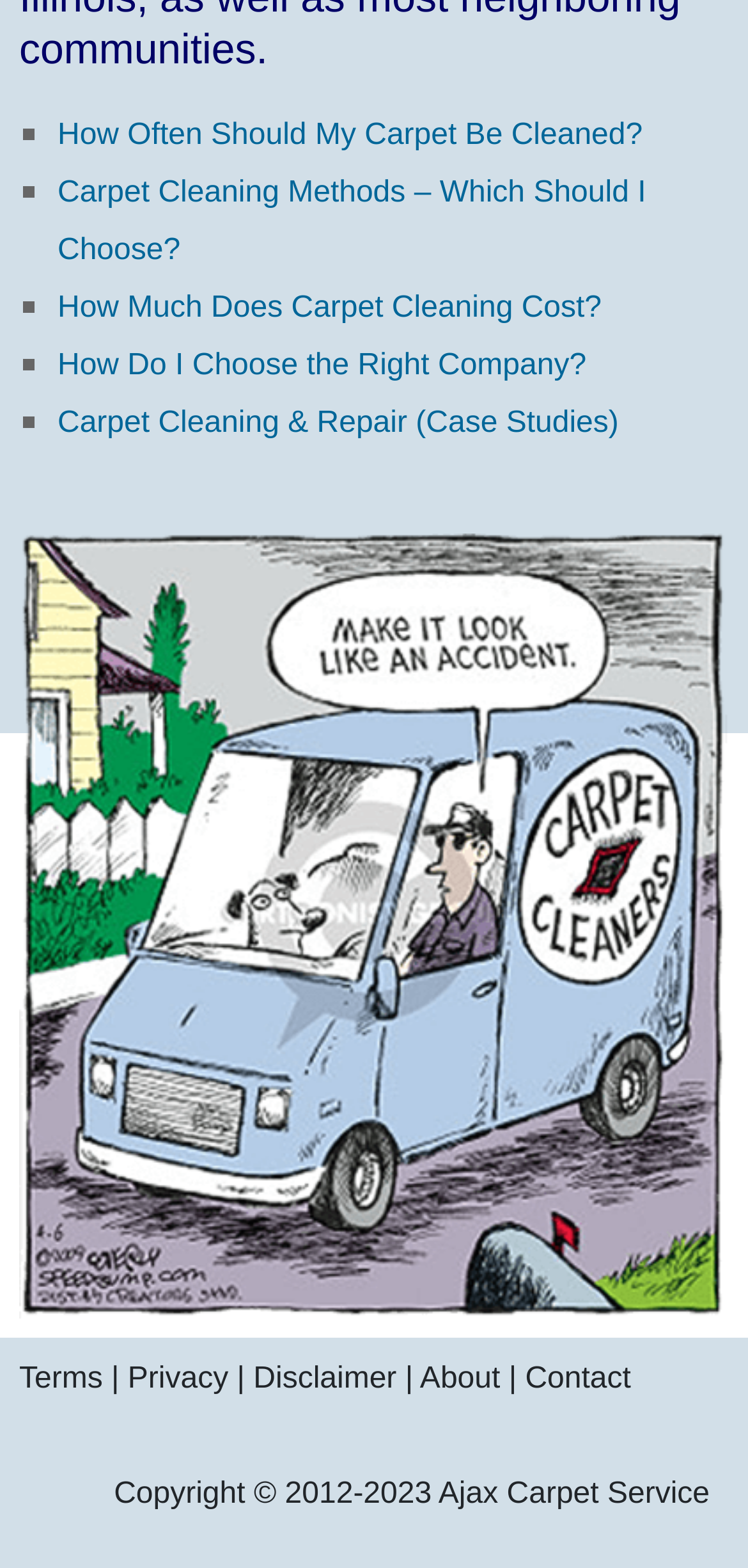How many links are in the footer?
Give a detailed explanation using the information visible in the image.

I counted the links in the footer section, which are 'Terms', 'Privacy', 'Disclaimer', 'About', and 'Contact', and found that there are 5 links.